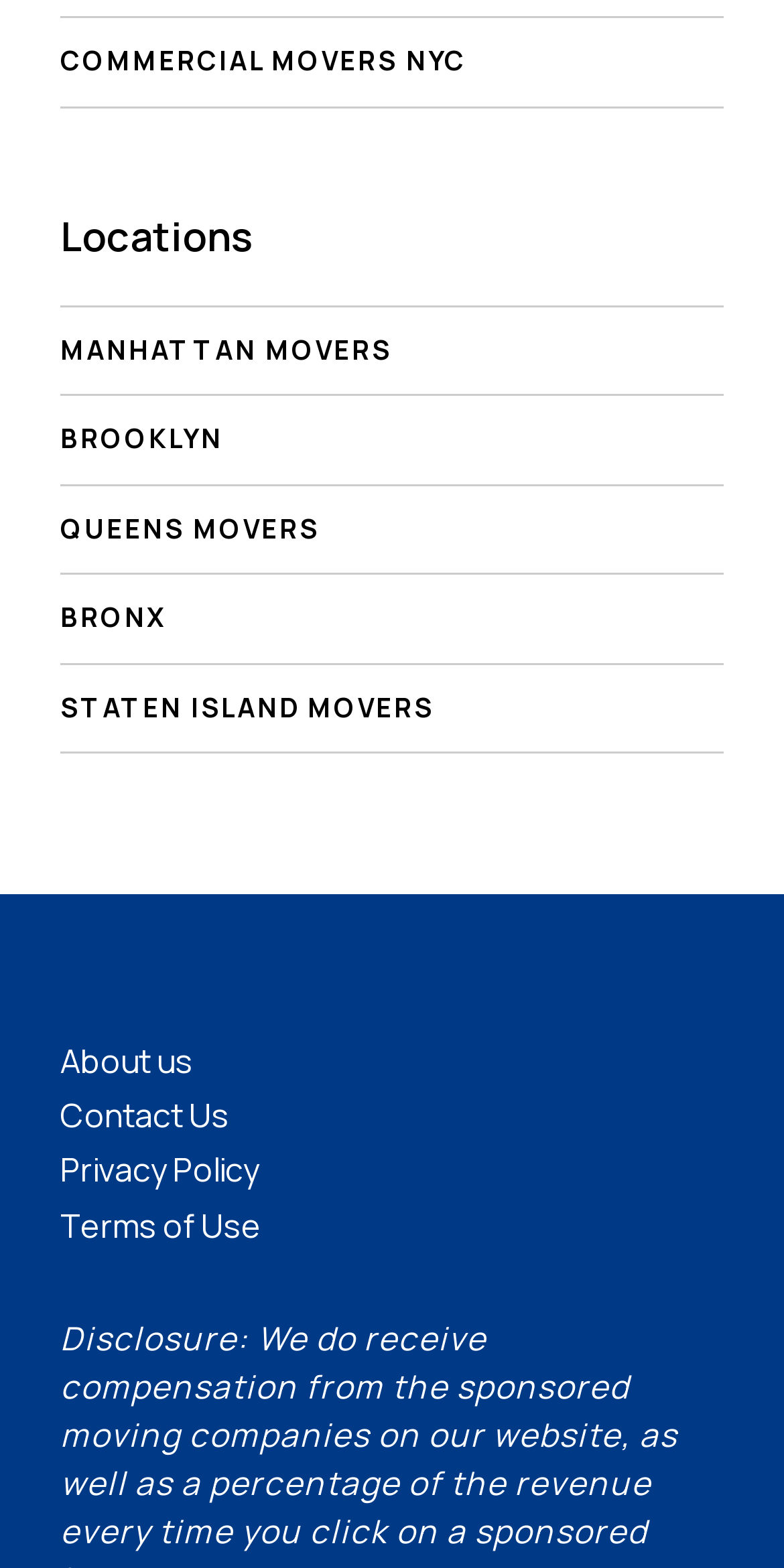Locate the bounding box coordinates of the element that should be clicked to fulfill the instruction: "View Terms of Use".

[0.077, 0.767, 0.333, 0.795]